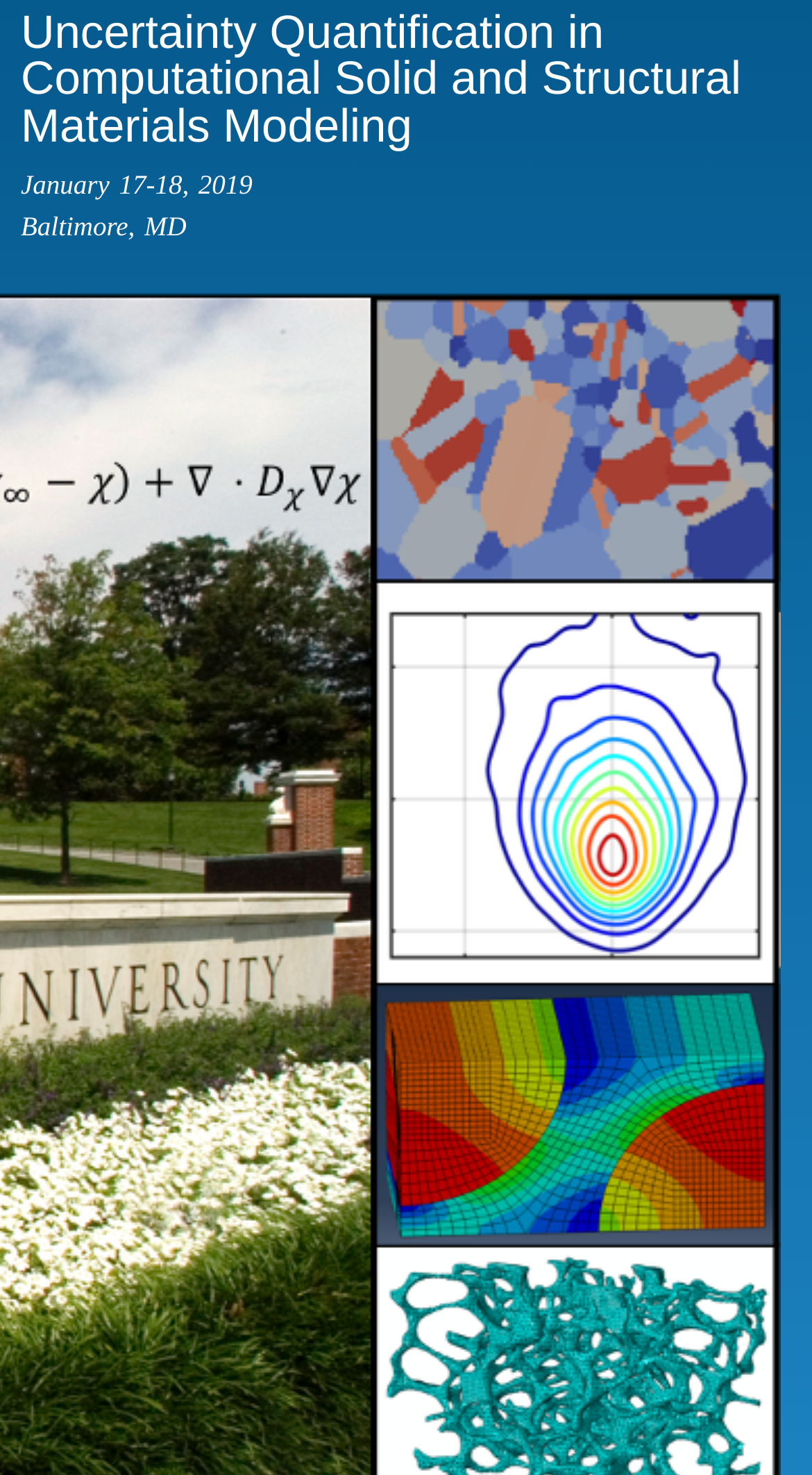Provide the bounding box coordinates for the UI element that is described as: "Skip to main content".

[0.312, 0.0, 0.473, 0.006]